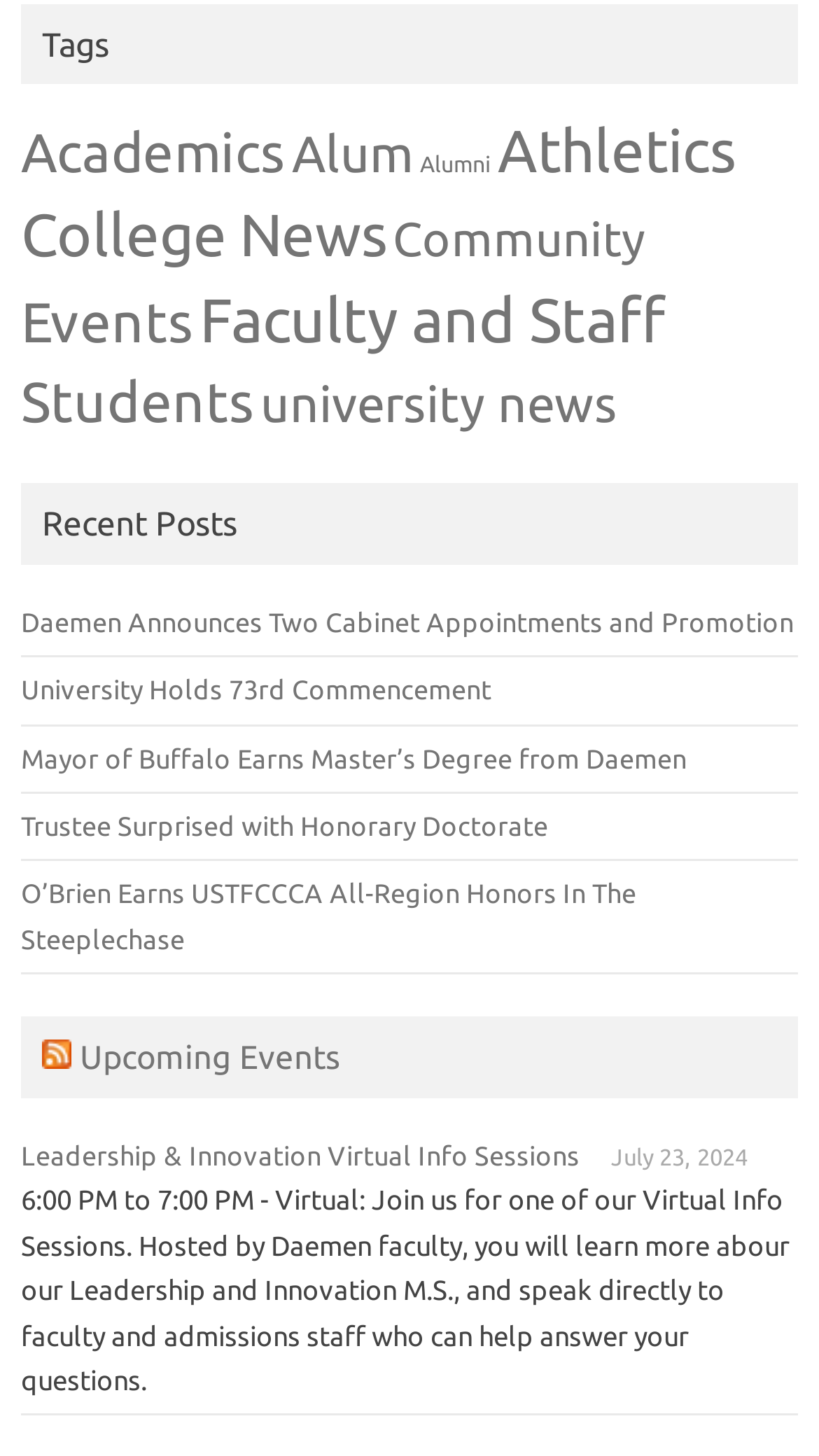Look at the image and give a detailed response to the following question: What is the title of the first news article?

I looked at the links under the 'Recent Posts' section and found that the first news article is titled 'Daemen Announces Two Cabinet Appointments and Promotion'.